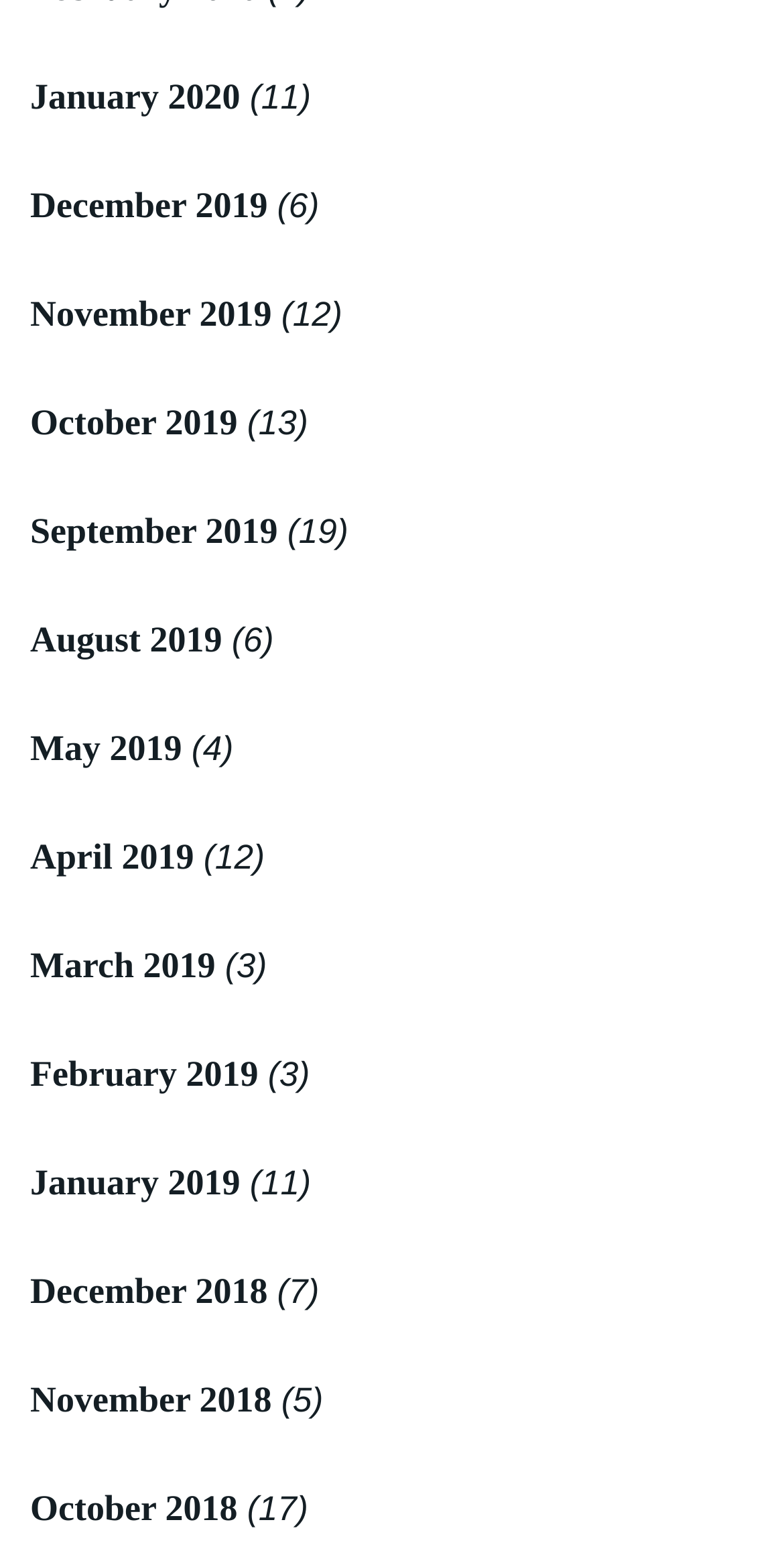Please provide a detailed answer to the question below by examining the image:
How many months are listed on the webpage?

I counted the number of link elements on the webpage, and I found that there are 15 months listed, ranging from January 2020 to October 2018.